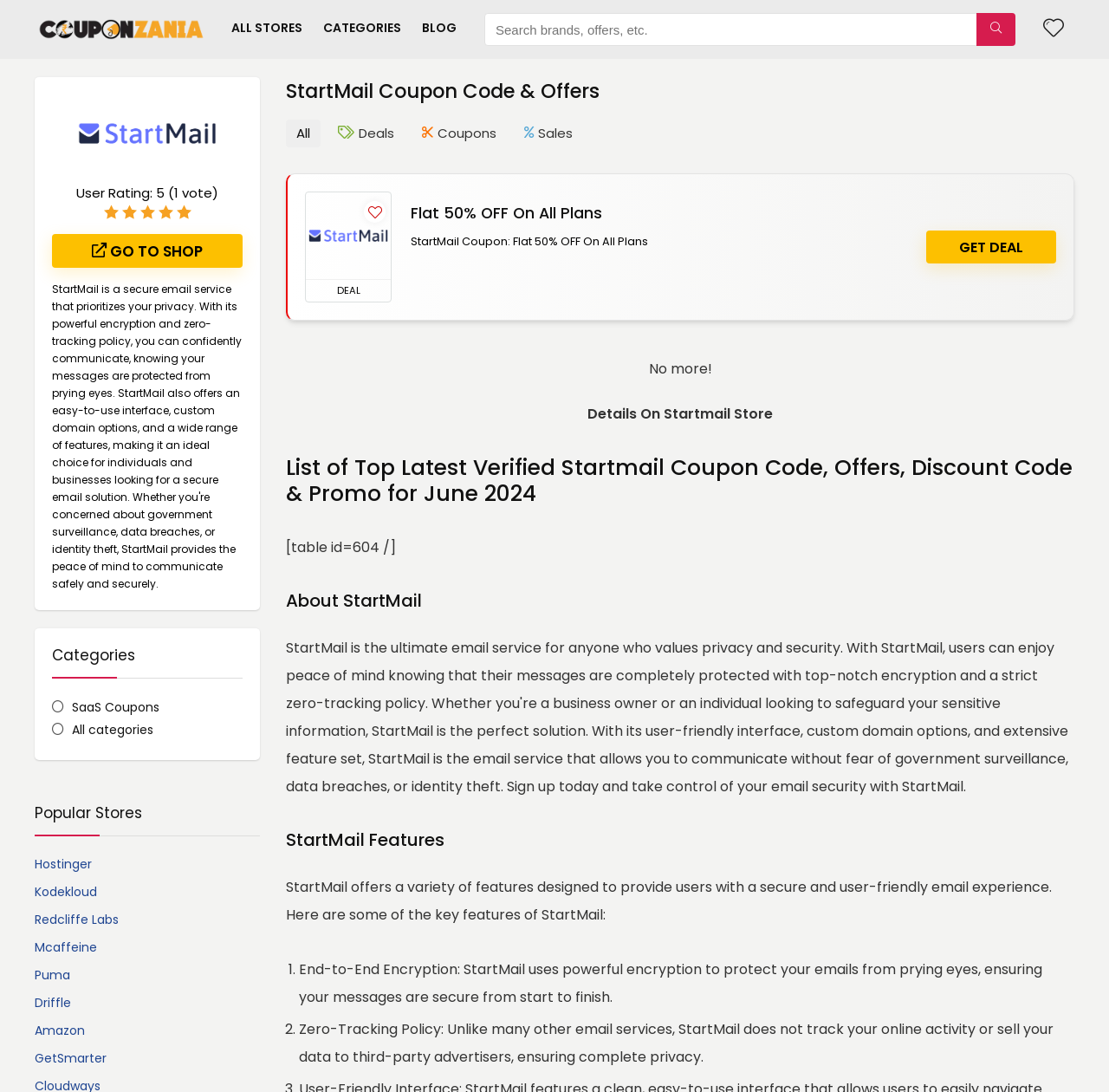From the given element description: "name="s" placeholder="Search brands, offers, etc."", find the bounding box for the UI element. Provide the coordinates as four float numbers between 0 and 1, in the order [left, top, right, bottom].

[0.437, 0.012, 0.916, 0.042]